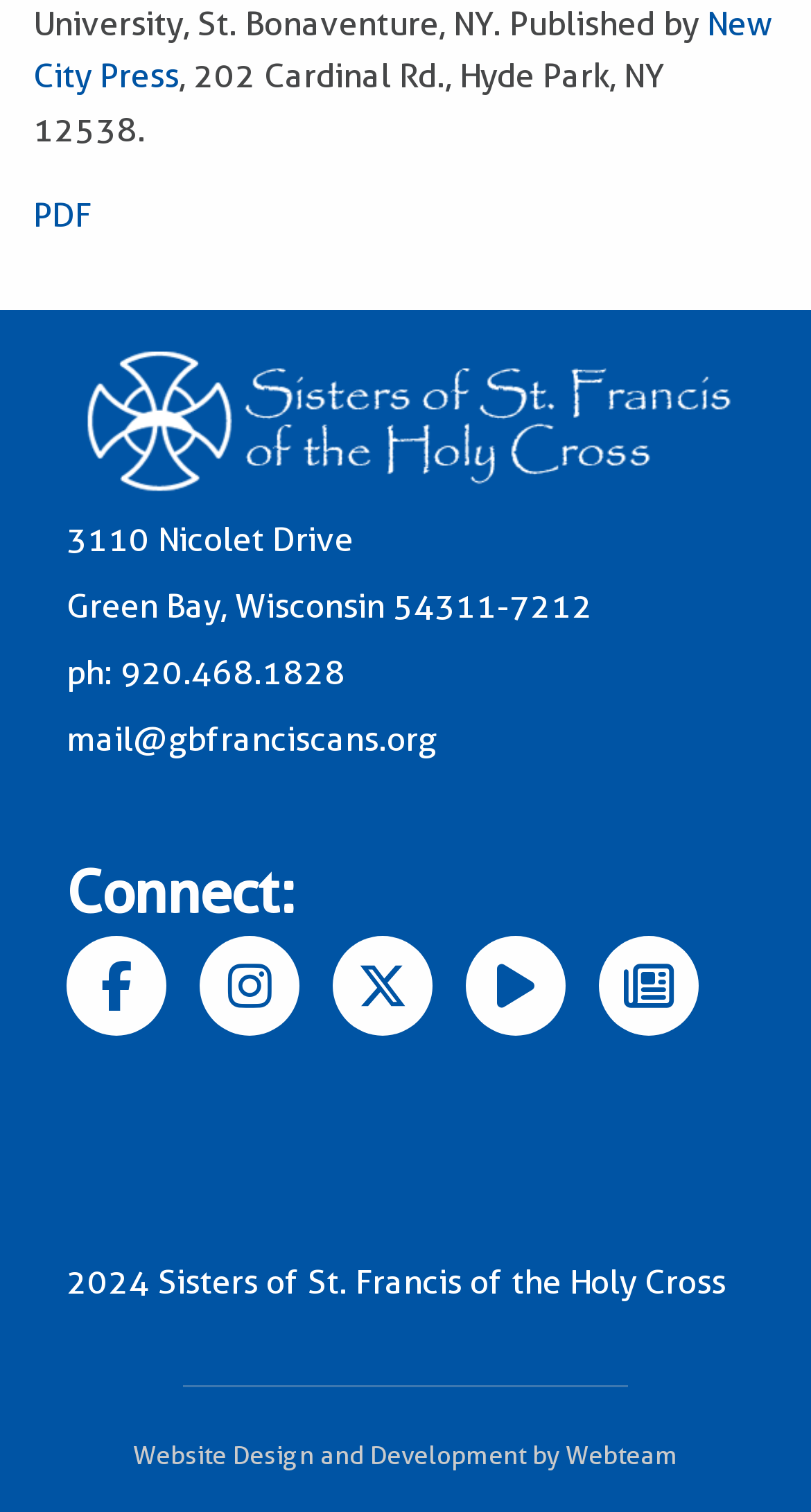Use a single word or phrase to answer the question:
How many social media platforms can you follow Green Bay Franciscans on?

4